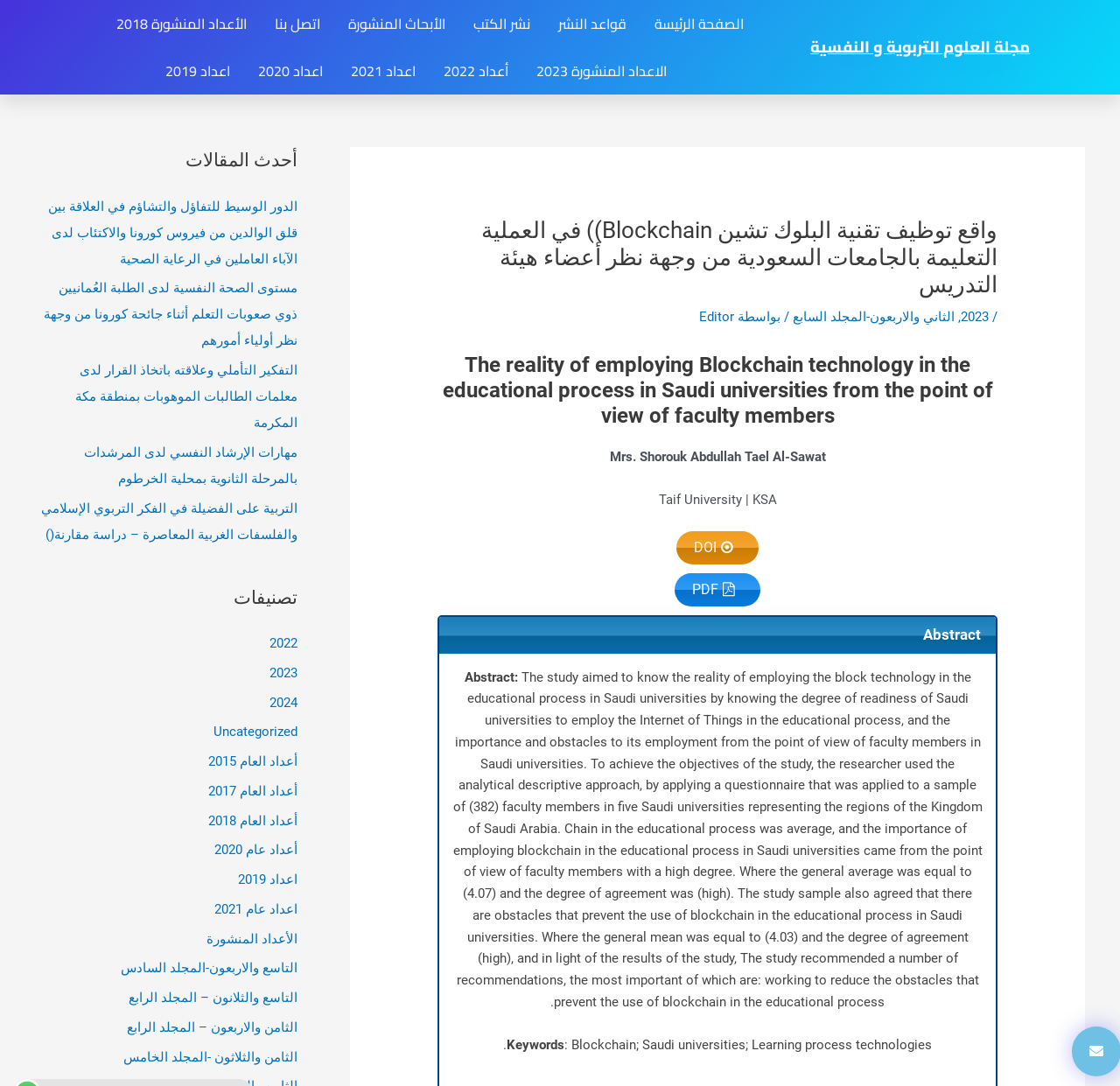Identify and extract the main heading of the webpage.

واقع توظيف تقنية البلوك تشين Blockchain)) في العملية التعليمة بالجامعات السعودية من وجهة نظر أعضاء هيئة التدريس